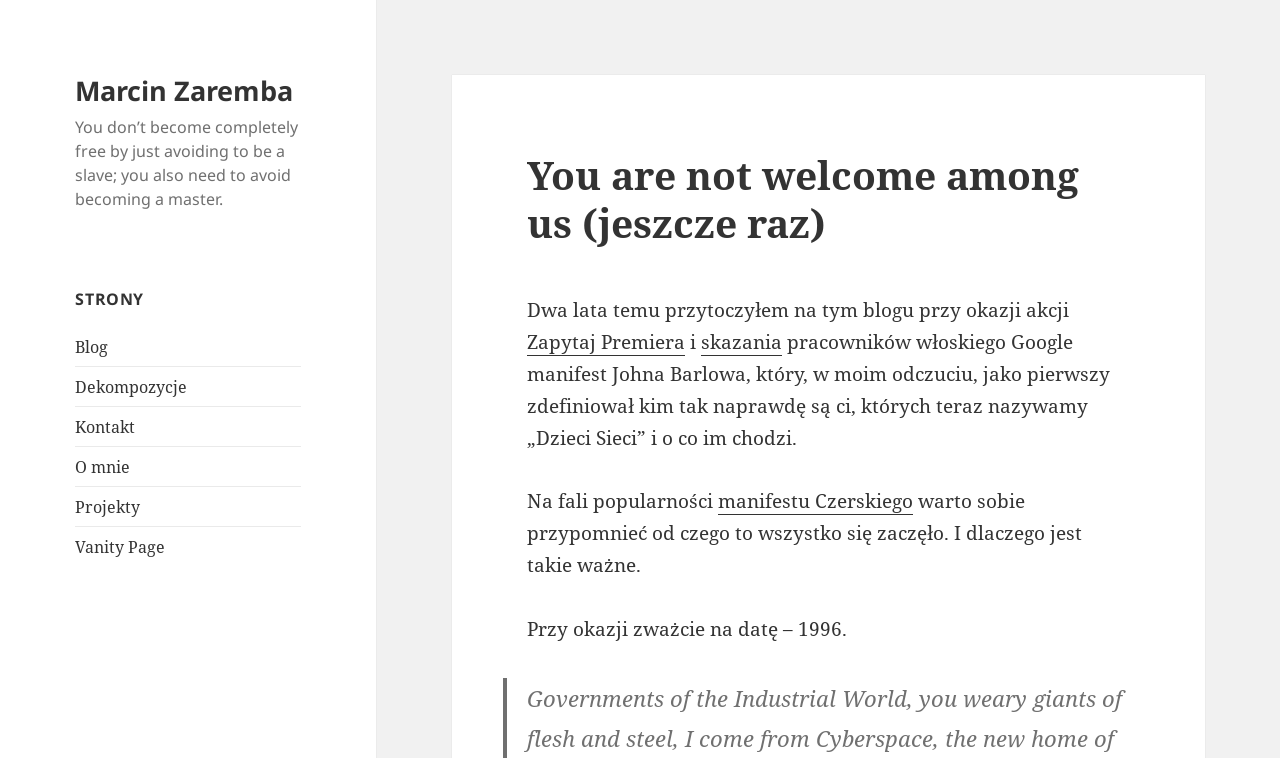What is the headline of the webpage?

You are not welcome among us (jeszcze raz)